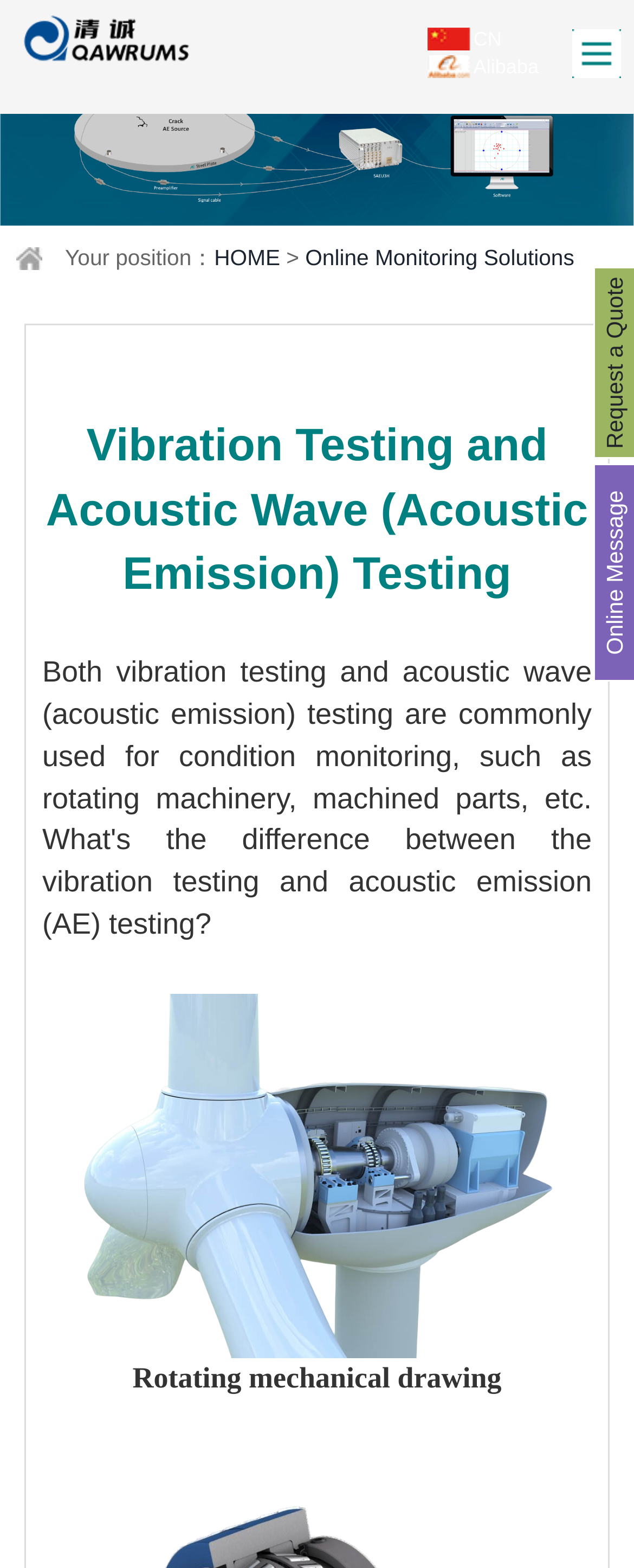Respond concisely with one word or phrase to the following query:
What is the width of the image at the top of the webpage?

1.0